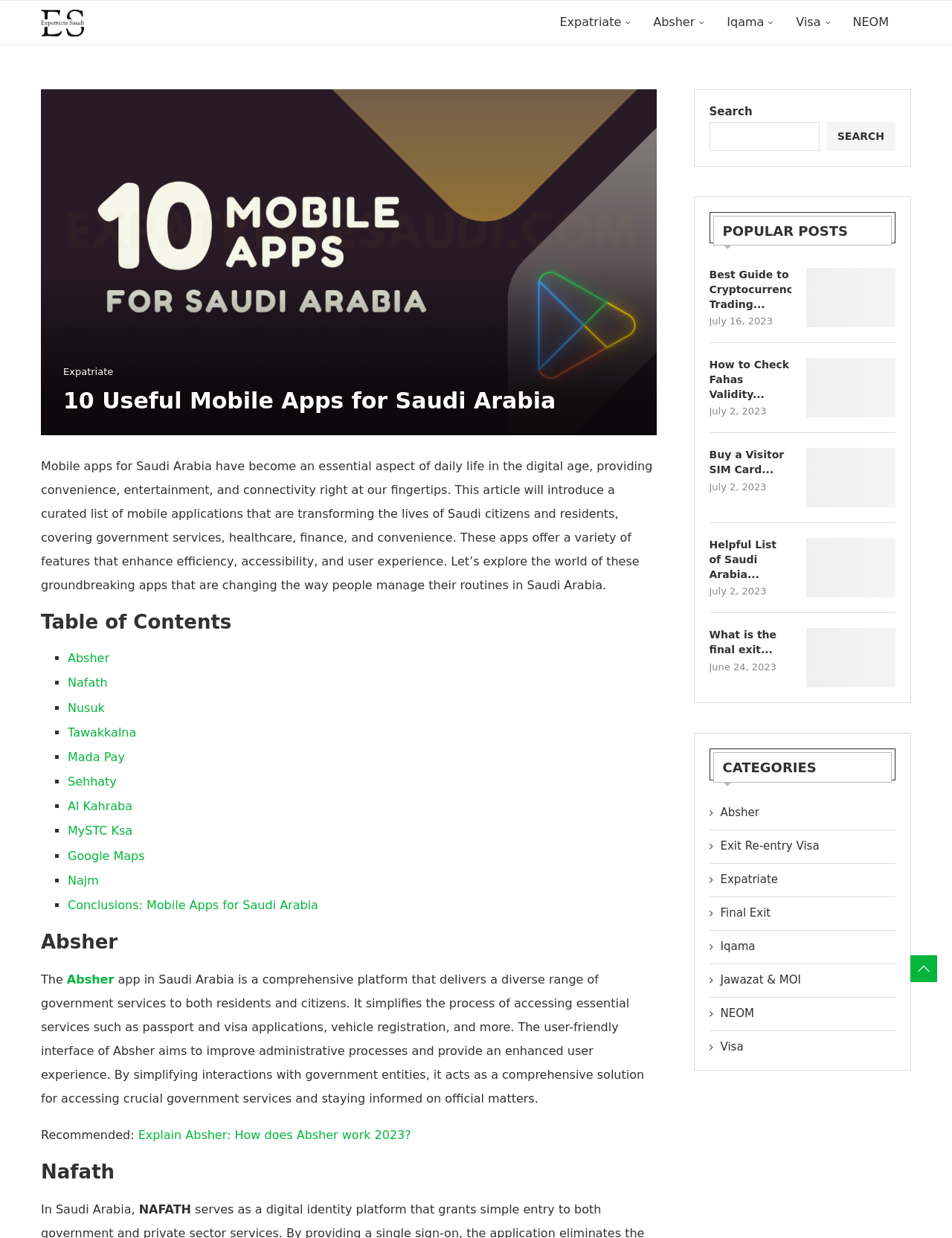Identify and extract the heading text of the webpage.

10 Useful Mobile Apps for Saudi Arabia